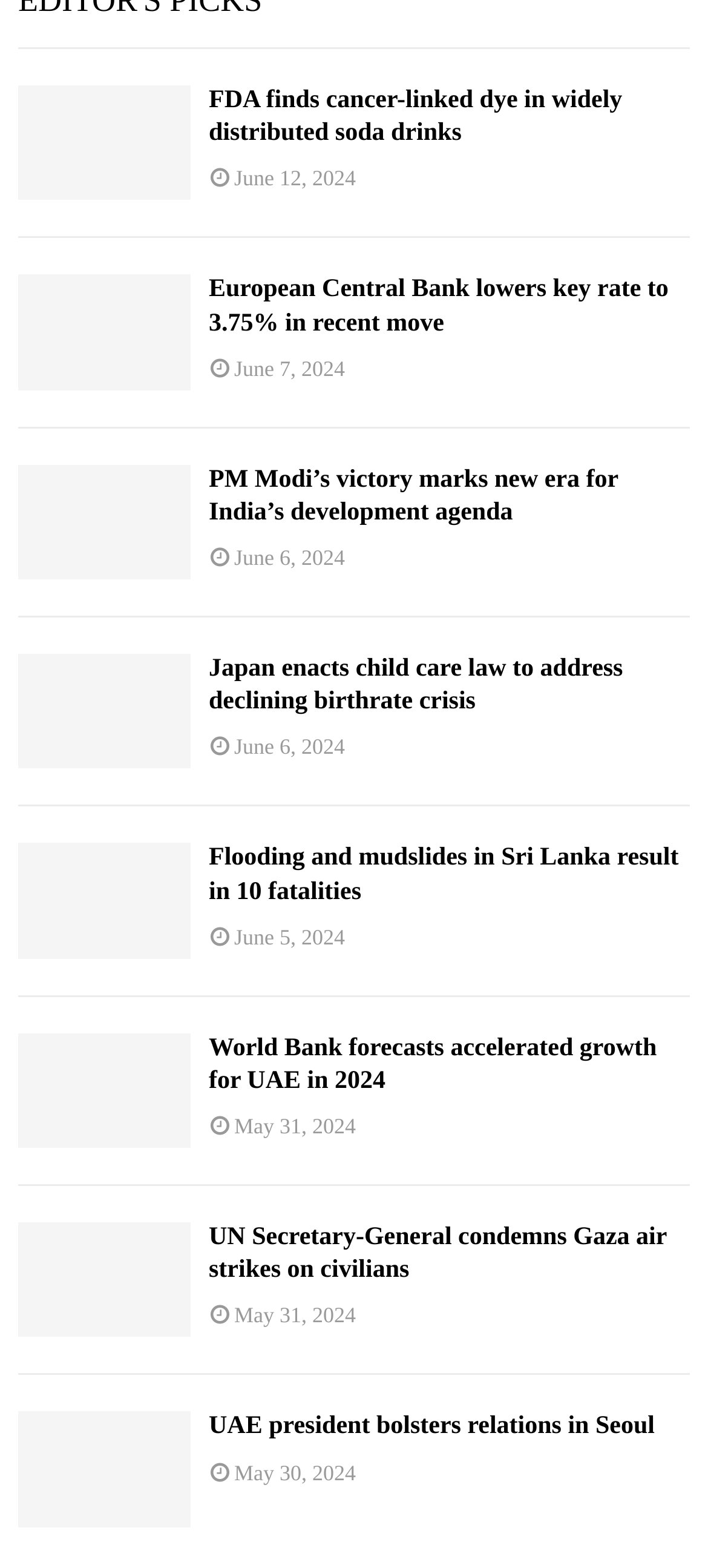Determine the bounding box coordinates of the clickable area required to perform the following instruction: "Check time of PM Modi’s victory marks new era for India’s development agenda". The coordinates should be represented as four float numbers between 0 and 1: [left, top, right, bottom].

[0.331, 0.348, 0.487, 0.364]